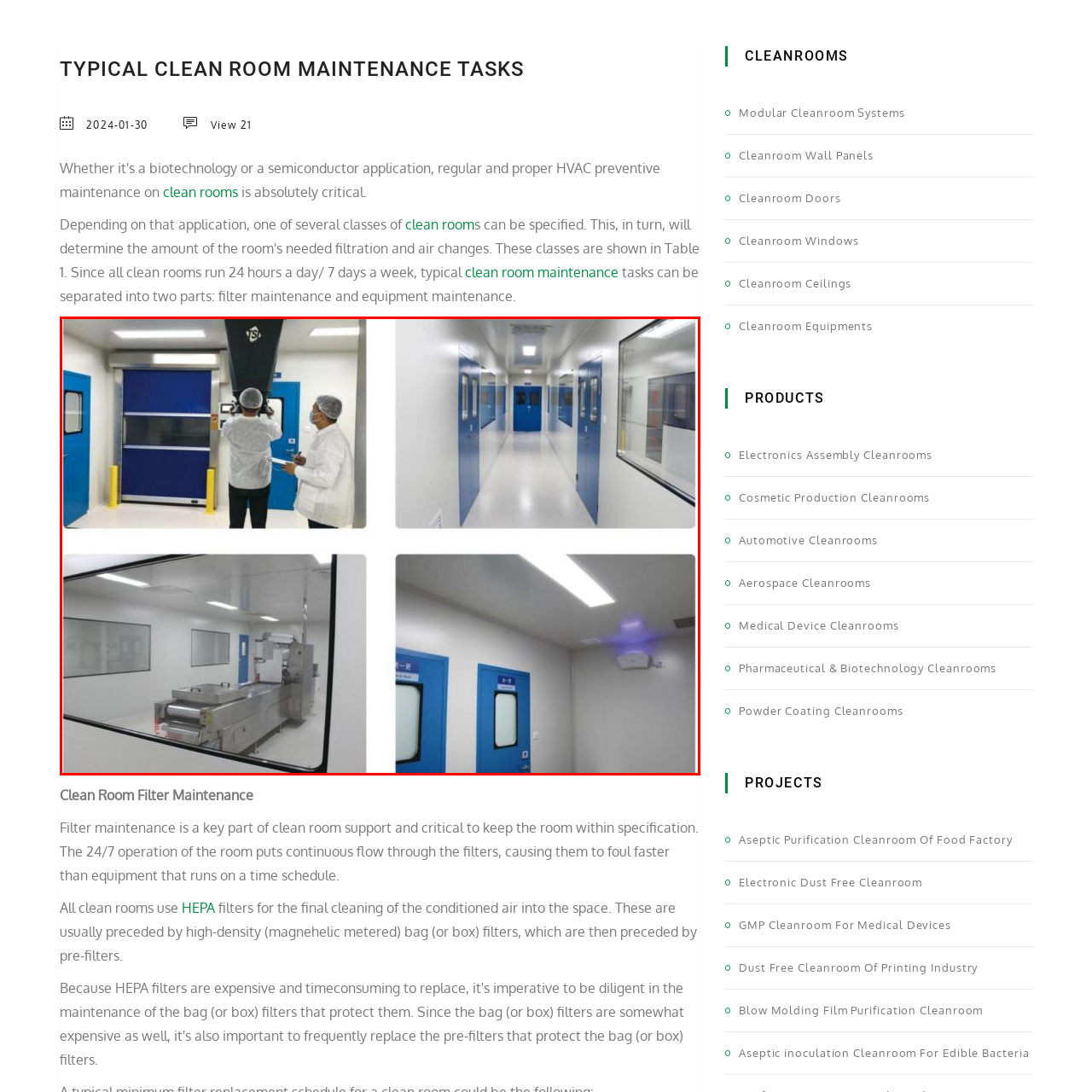What is the purpose of the blue doors in the upper right quadrant?
Focus on the image inside the red bounding box and offer a thorough and detailed answer to the question.

The blue doors in the upper right quadrant are designed for efficient workflow while preventing contamination, which is crucial in cleanroom environments where controlled applications are necessary.